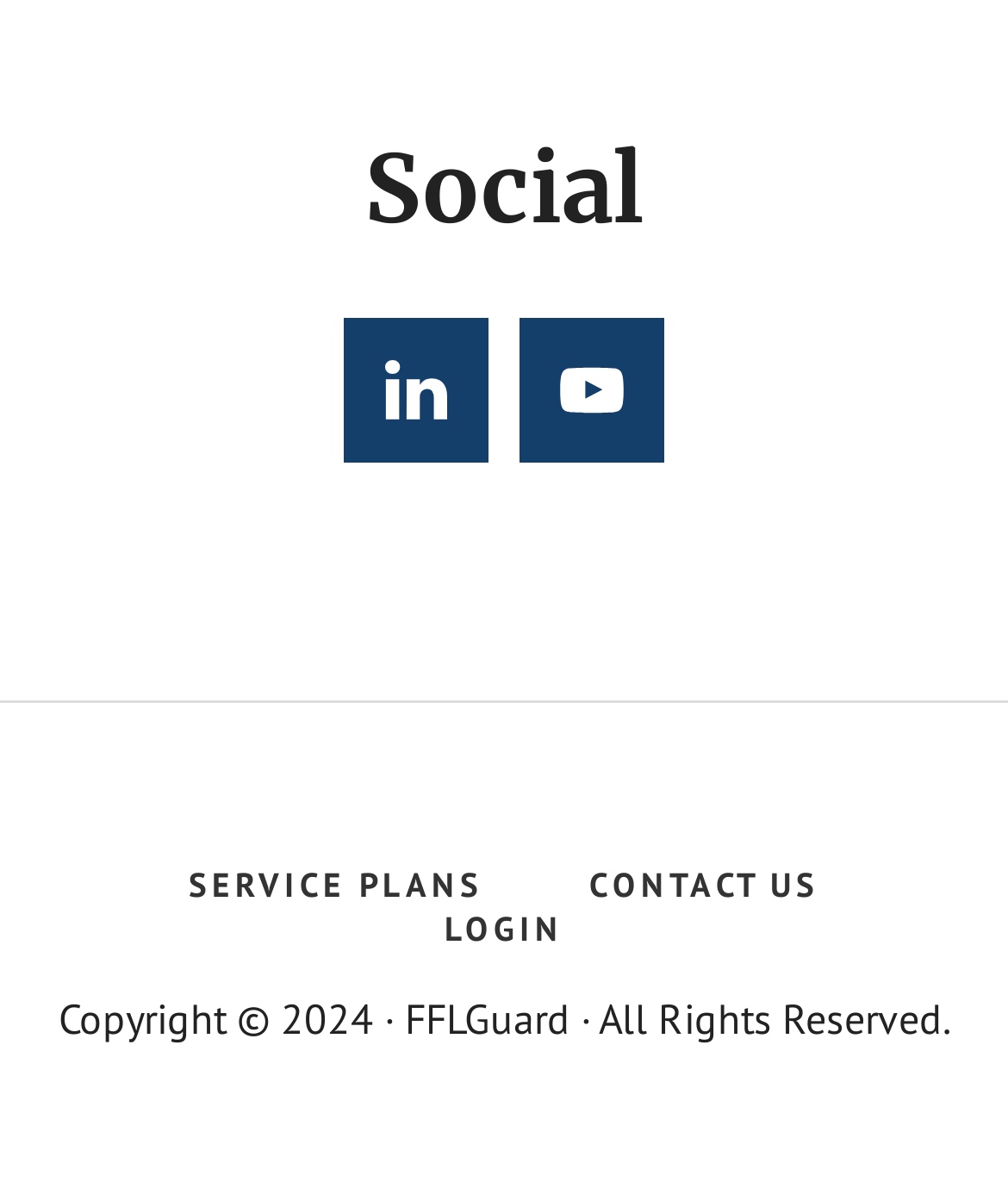Please provide a comprehensive response to the question based on the details in the image: What is the purpose of the 'LOGIN' link?

Based on the label 'LOGIN' and its position in the navigation section, I infer that the purpose of this link is to allow users to log in to their accounts.